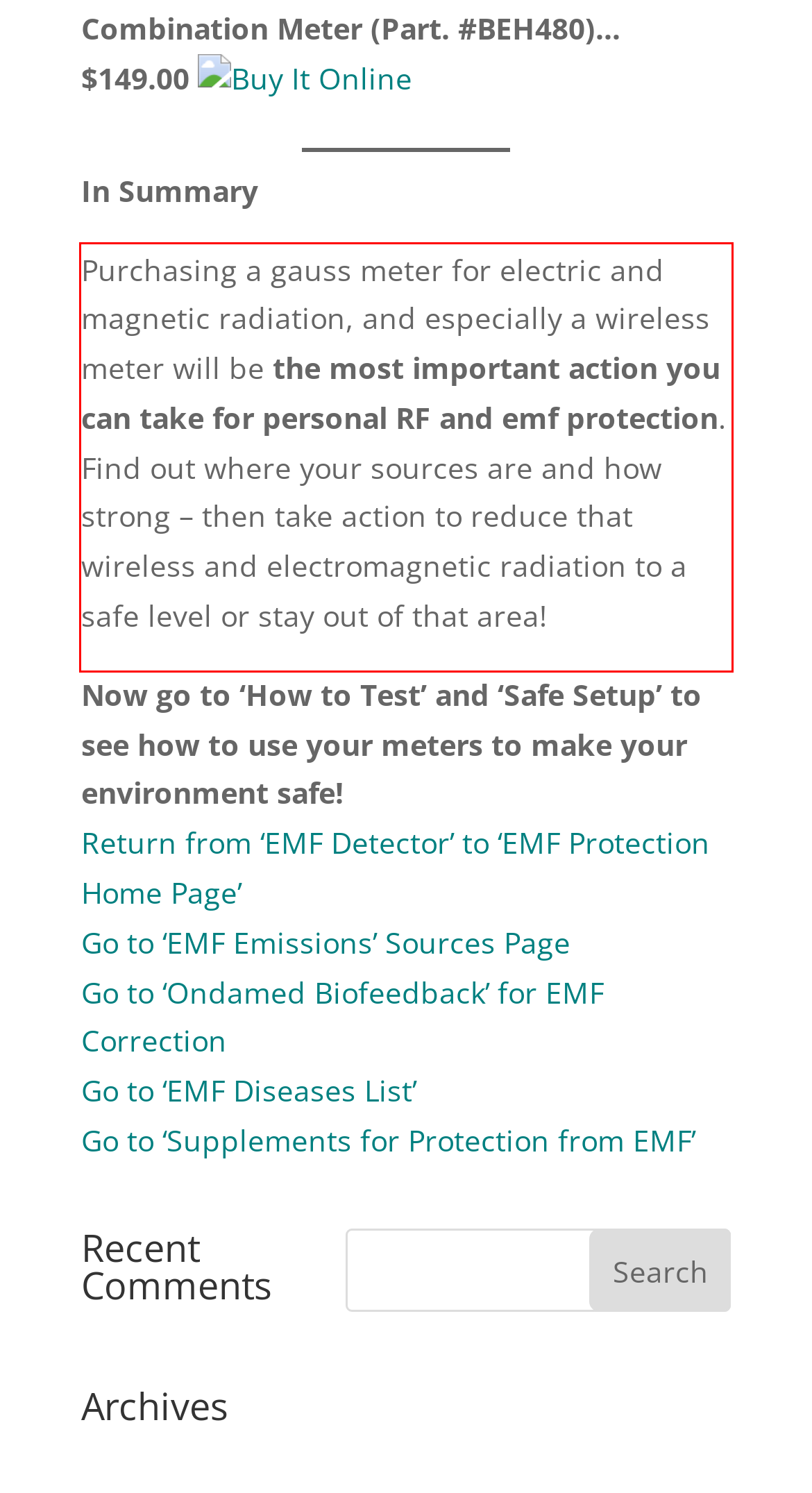Extract and provide the text found inside the red rectangle in the screenshot of the webpage.

Purchasing a gauss meter for electric and magnetic radiation, and especially a wireless meter will be the most important action you can take for personal RF and emf protection. Find out where your sources are and how strong – then take action to reduce that wireless and electromagnetic radiation to a safe level or stay out of that area!